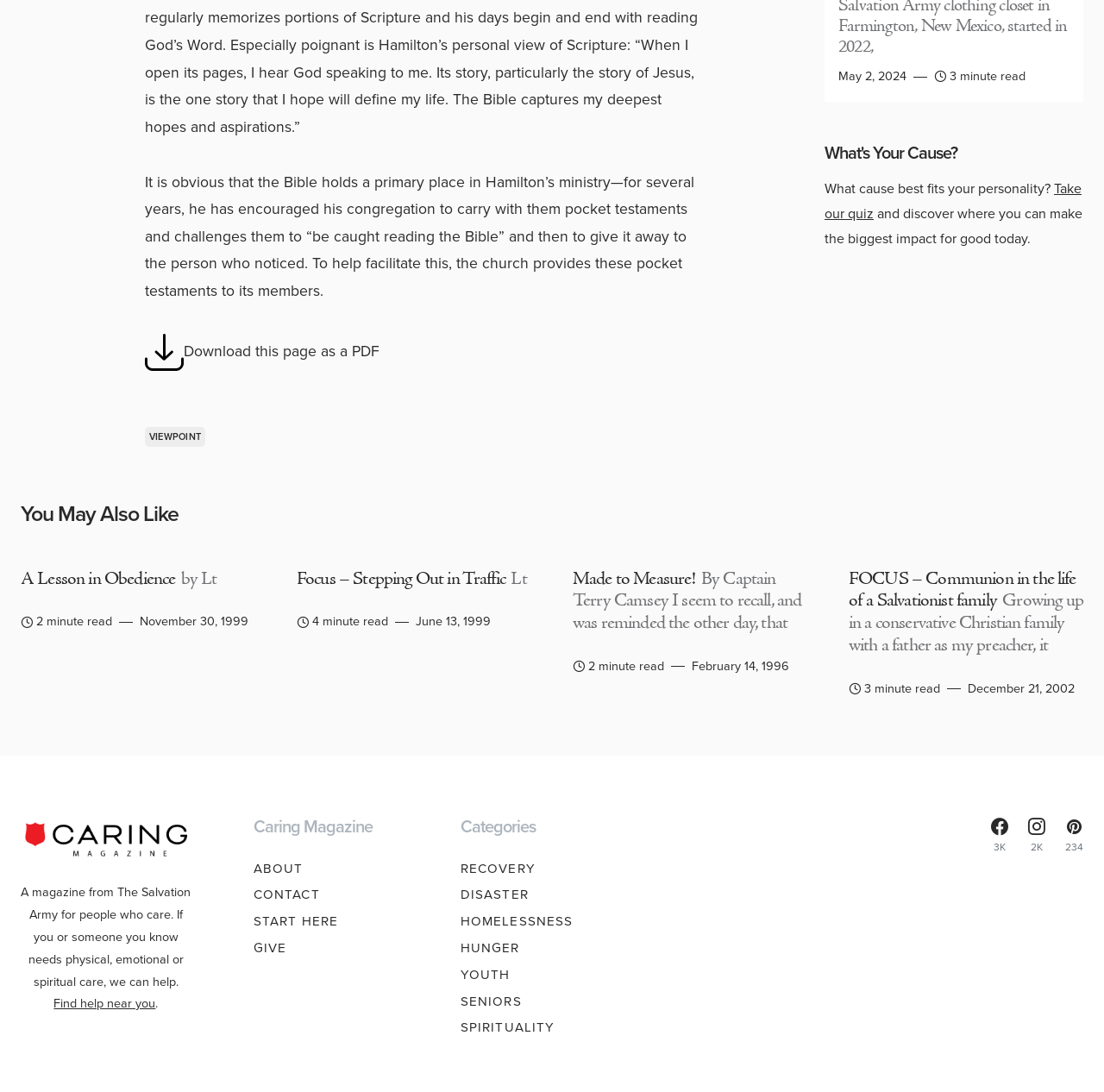Please locate the bounding box coordinates of the element's region that needs to be clicked to follow the instruction: "Visit Caring Magazine". The bounding box coordinates should be provided as four float numbers between 0 and 1, i.e., [left, top, right, bottom].

[0.019, 0.748, 0.173, 0.788]